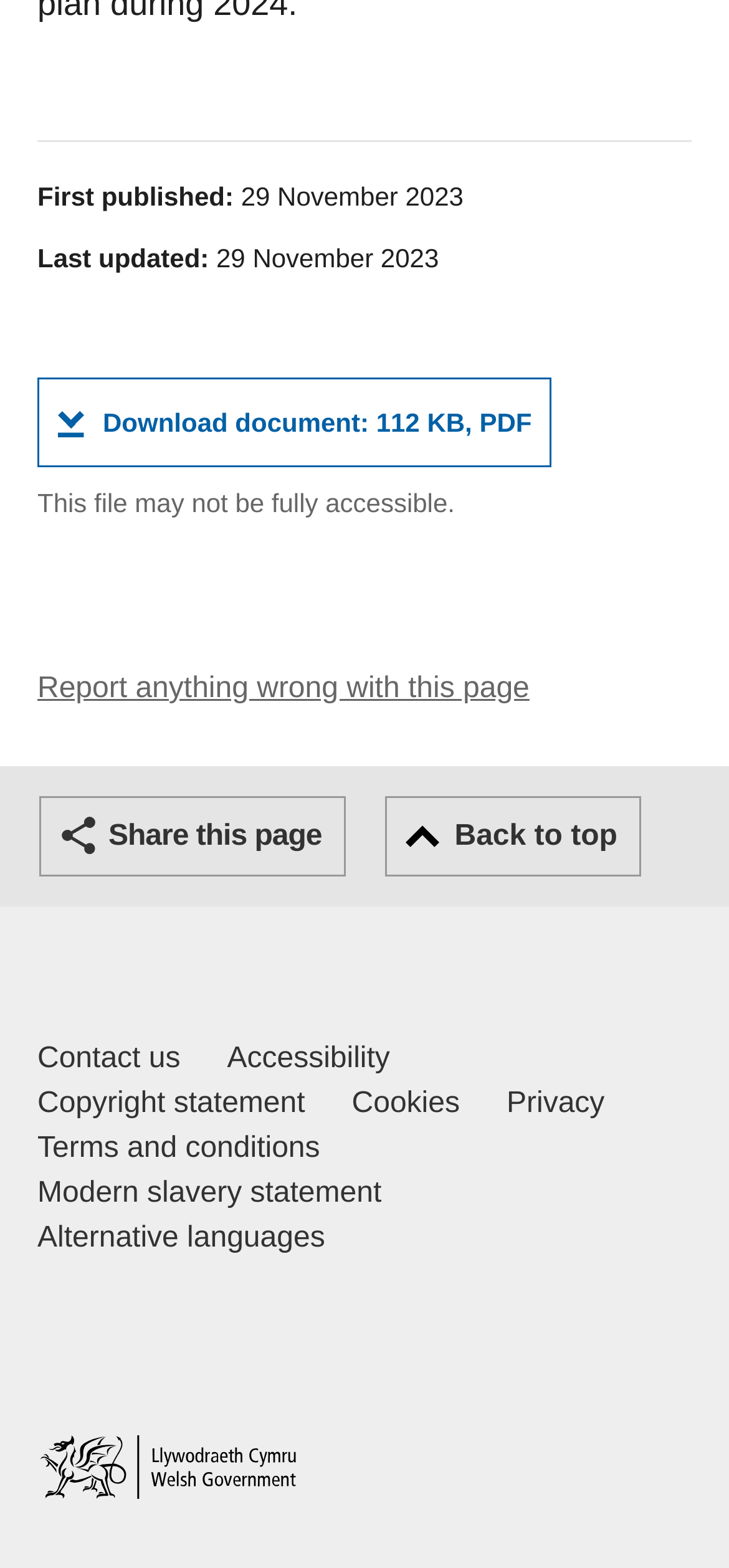For the given element description Modern slavery statement, determine the bounding box coordinates of the UI element. The coordinates should follow the format (top-left x, top-left y, bottom-right x, bottom-right y) and be within the range of 0 to 1.

[0.051, 0.747, 0.523, 0.775]